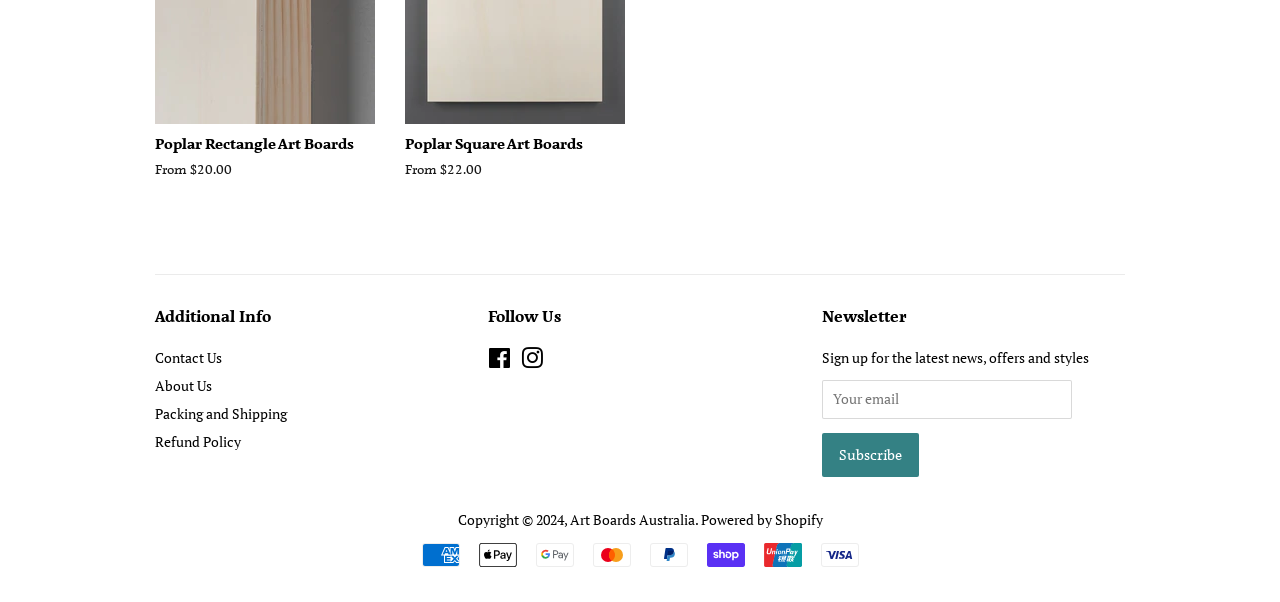Please provide a detailed answer to the question below by examining the image:
How many payment icons are displayed?

There are seven payment icons displayed, including 'American Express', 'Apple Pay', 'Google Pay', 'Mastercard', 'PayPal', 'Shop Pay', and 'Union Pay', which are located at the bottom of the webpage.